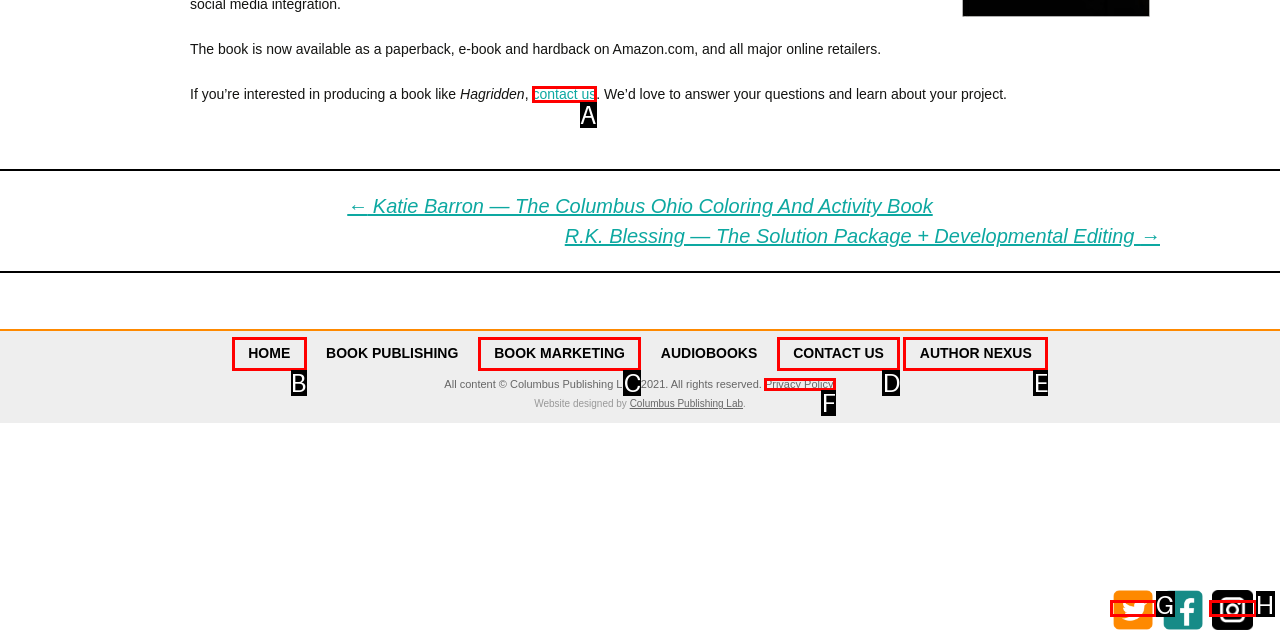Tell me which one HTML element best matches the description: Privacy Policy.
Answer with the option's letter from the given choices directly.

F